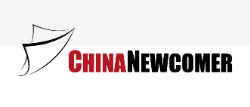What is the theme of the platform?
Give a detailed explanation using the information visible in the image.

The logo of 'Chinanewcomer' is examined, and its theme is inferred to be about connecting individuals seeking relationships or services related to China, which aligns with the sense of welcoming and opportunity conveyed by the logo.